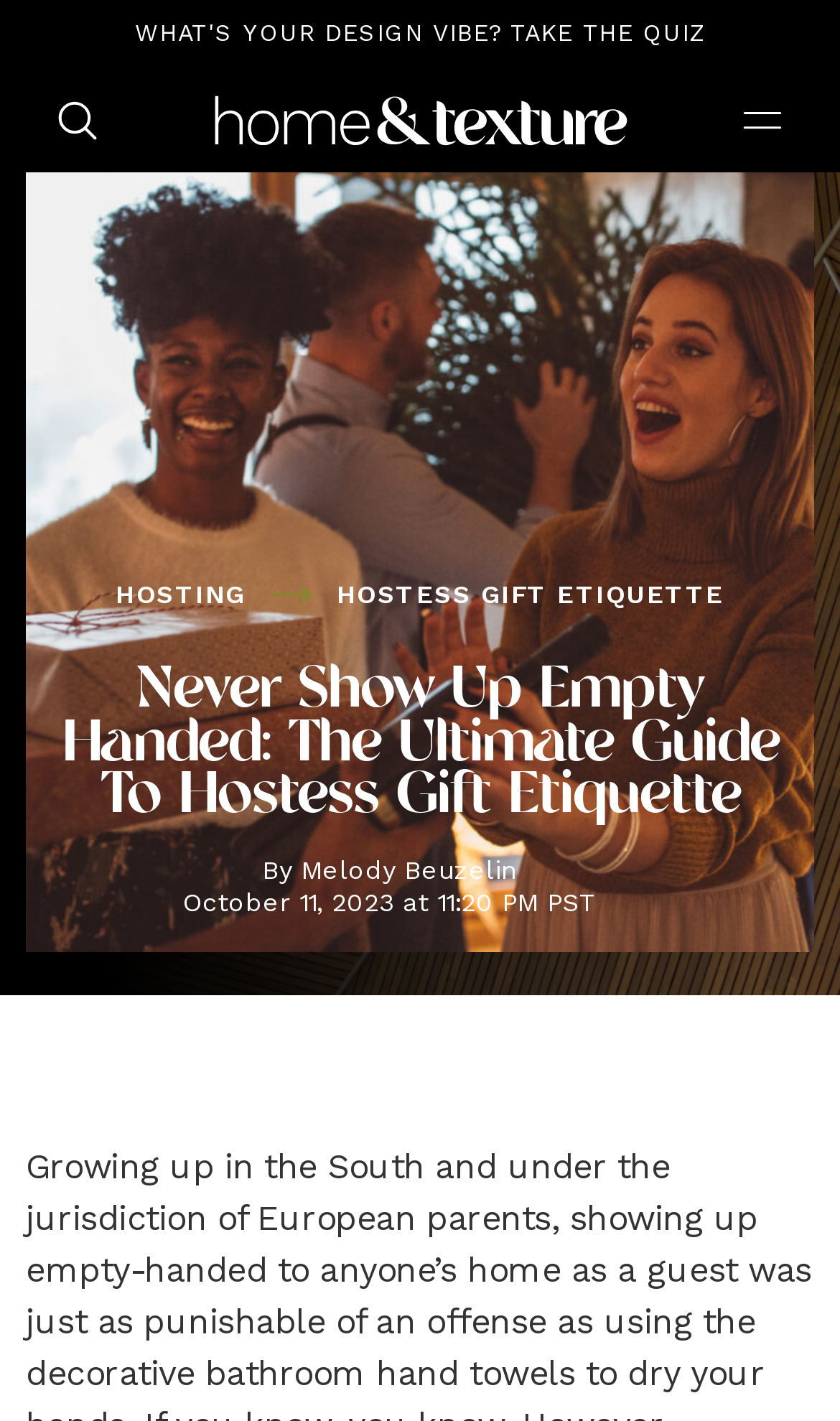From the element description Hosting, predict the bounding box coordinates of the UI element. The coordinates must be specified in the format (top-left x, top-left y, bottom-right x, bottom-right y) and should be within the 0 to 1 range.

[0.138, 0.409, 0.293, 0.427]